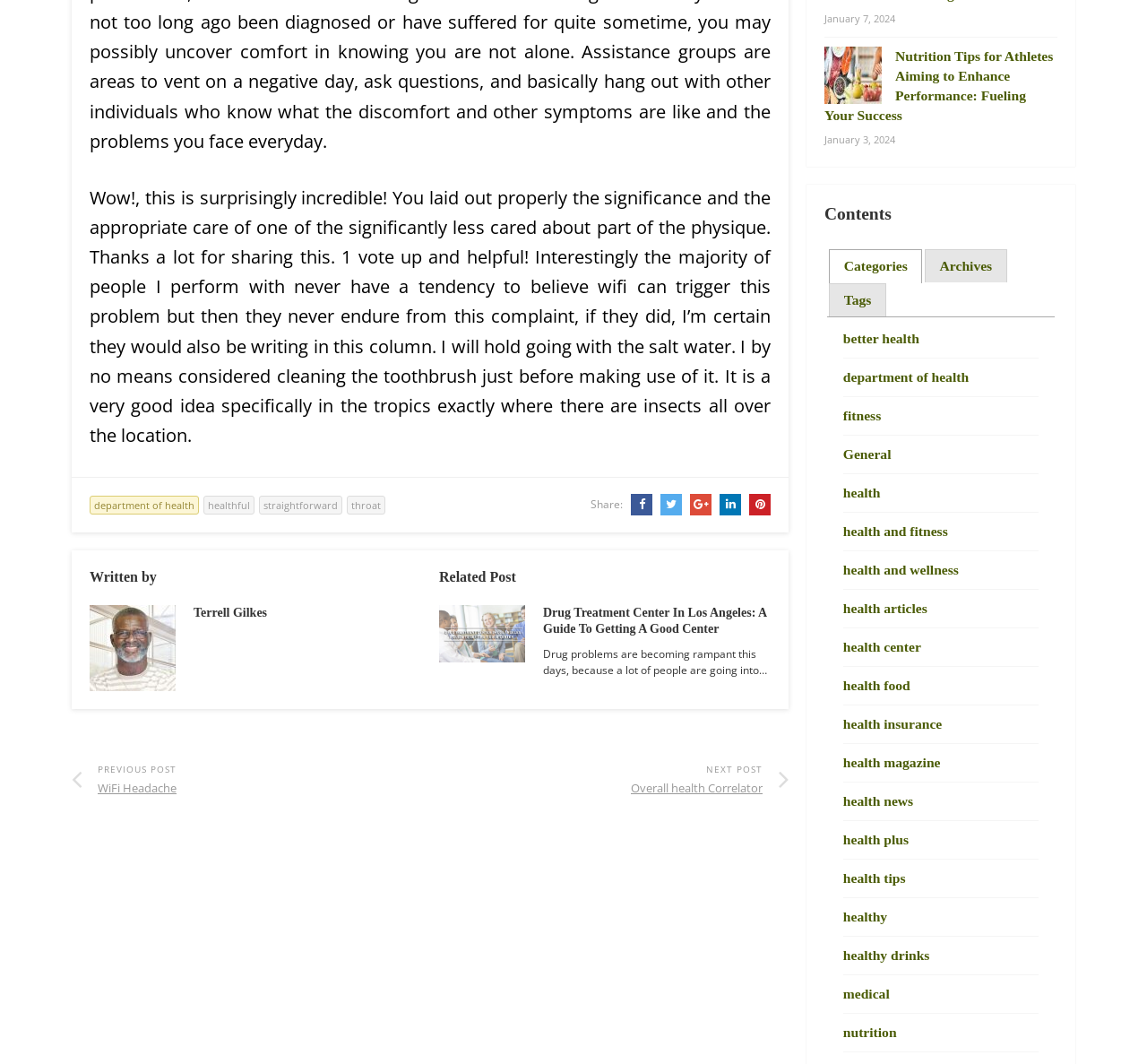Using the webpage screenshot and the element description health and wellness, determine the bounding box coordinates. Specify the coordinates in the format (top-left x, top-left y, bottom-right x, bottom-right y) with values ranging from 0 to 1.

[0.735, 0.528, 0.836, 0.542]